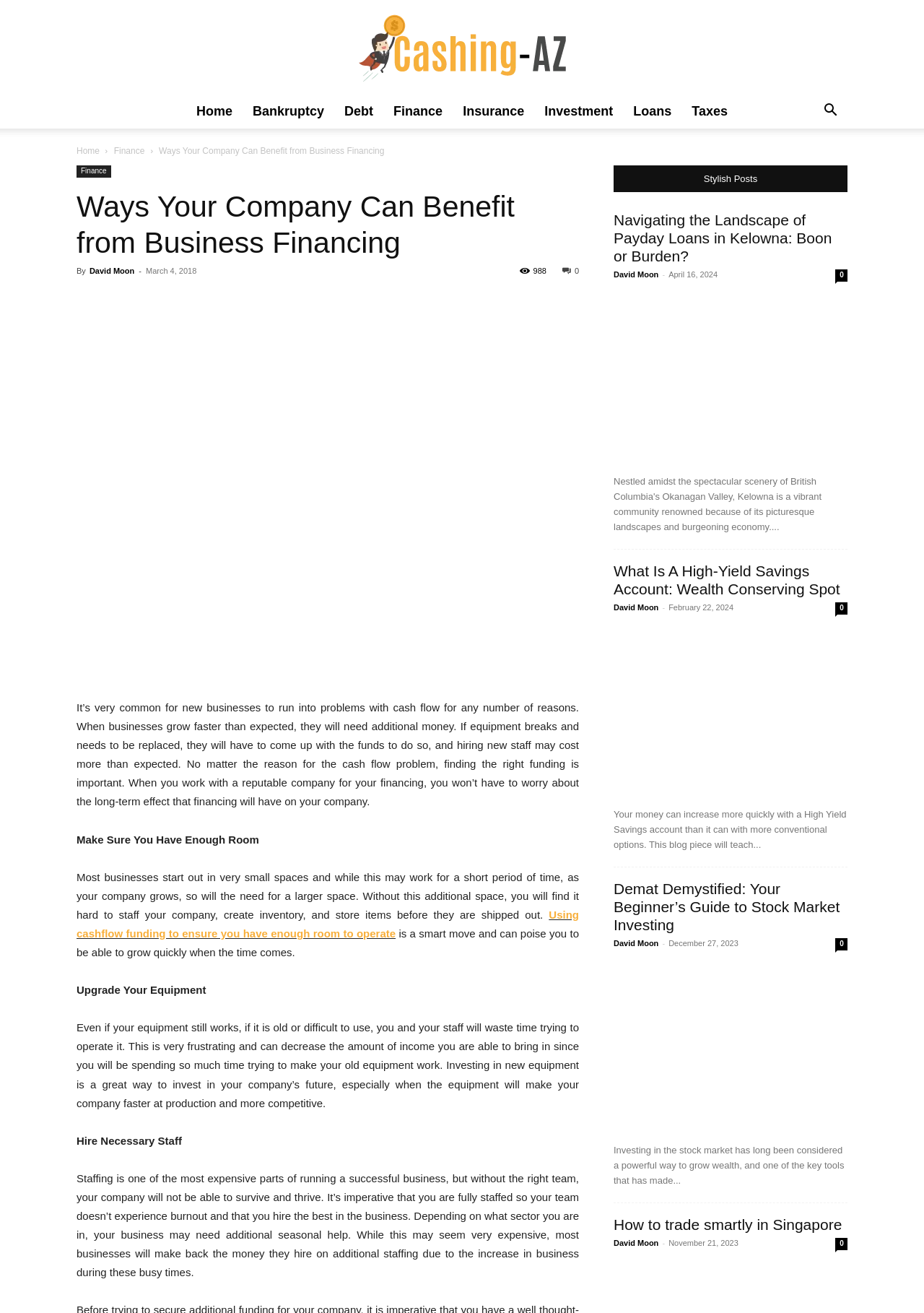How many images are there in the 'Stylish Posts' section?
Please use the image to provide an in-depth answer to the question.

I counted the number of images in the 'Stylish Posts' section, which are 'Payday Loans', 'Savings Account', and 'Demat Demystified'.